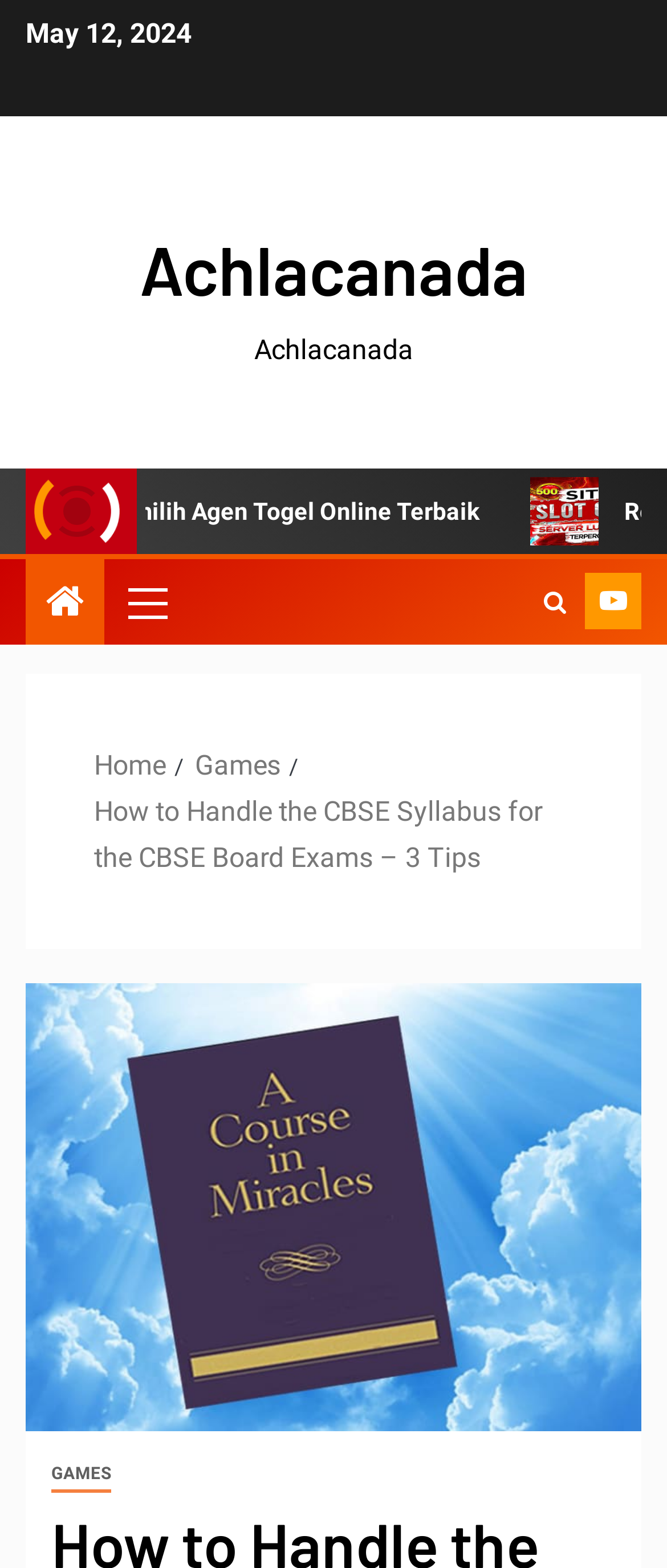Extract the bounding box coordinates of the UI element described: "title="Search"". Provide the coordinates in the format [left, top, right, bottom] with values ranging from 0 to 1.

[0.8, 0.363, 0.864, 0.404]